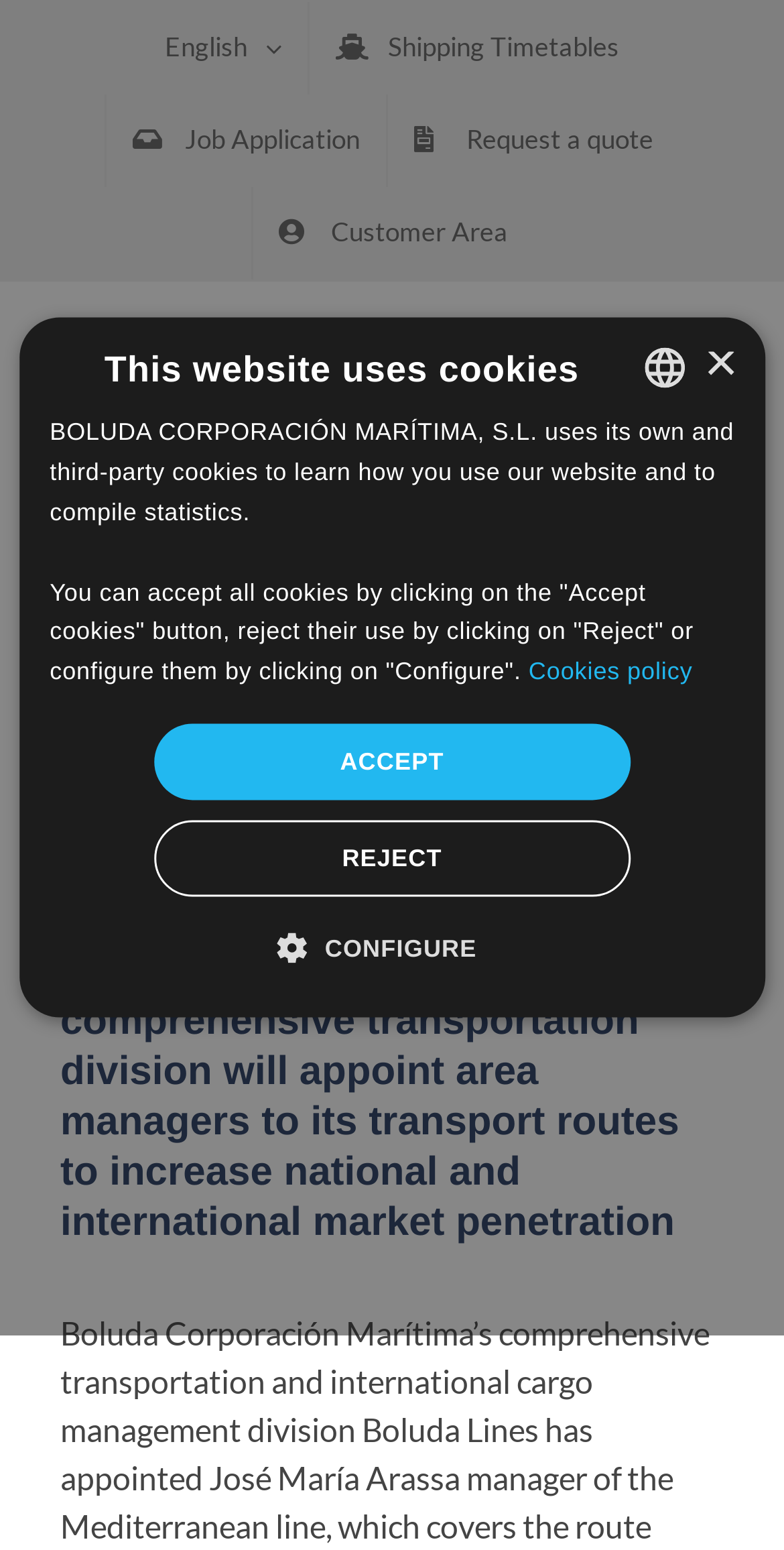Give a short answer to this question using one word or a phrase:
What is the job title of José María Arassa?

Area manager